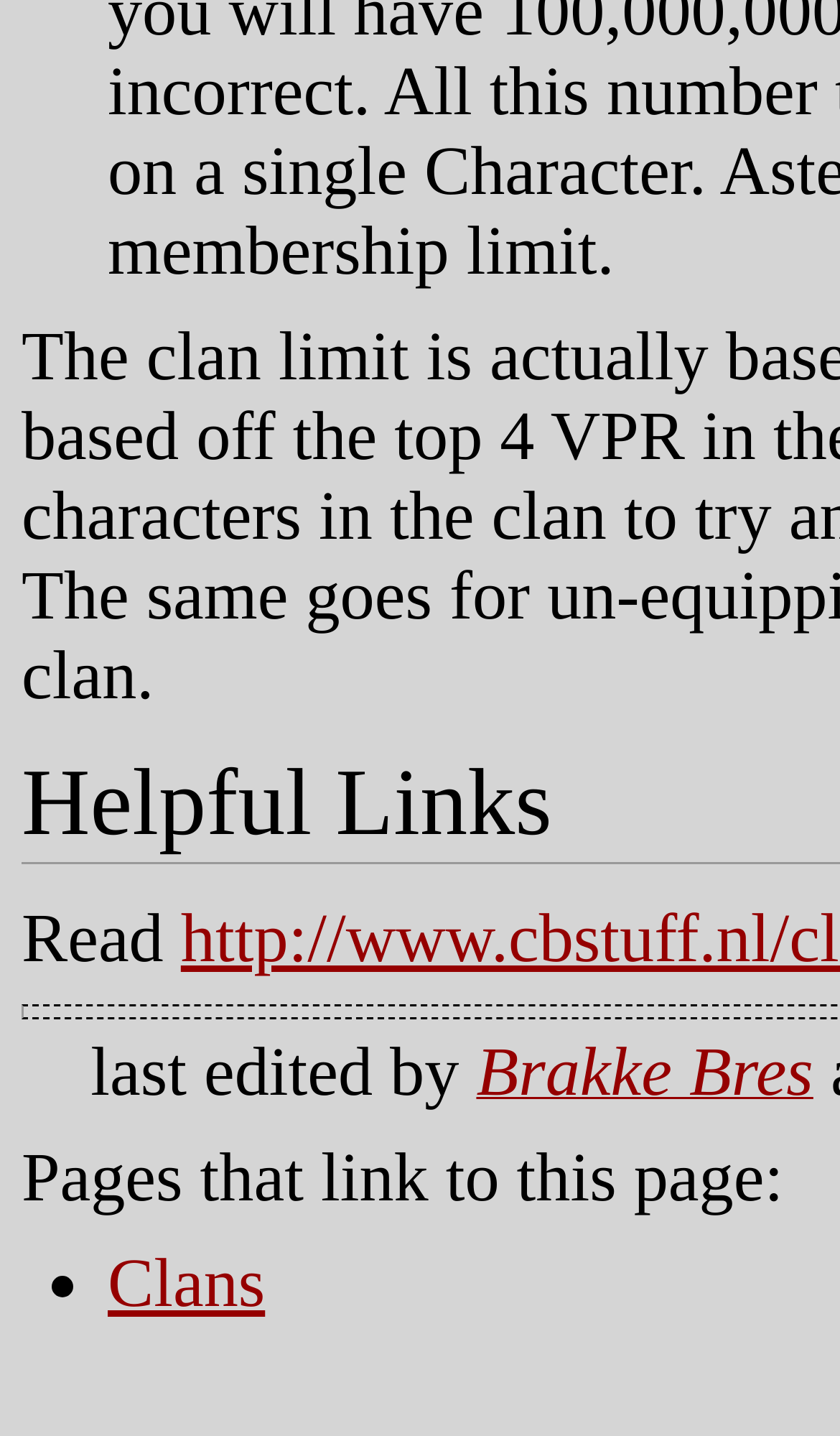Determine the bounding box coordinates of the UI element described below. Use the format (top-left x, top-left y, bottom-right x, bottom-right y) with floating point numbers between 0 and 1: Clans

[0.128, 0.866, 0.316, 0.92]